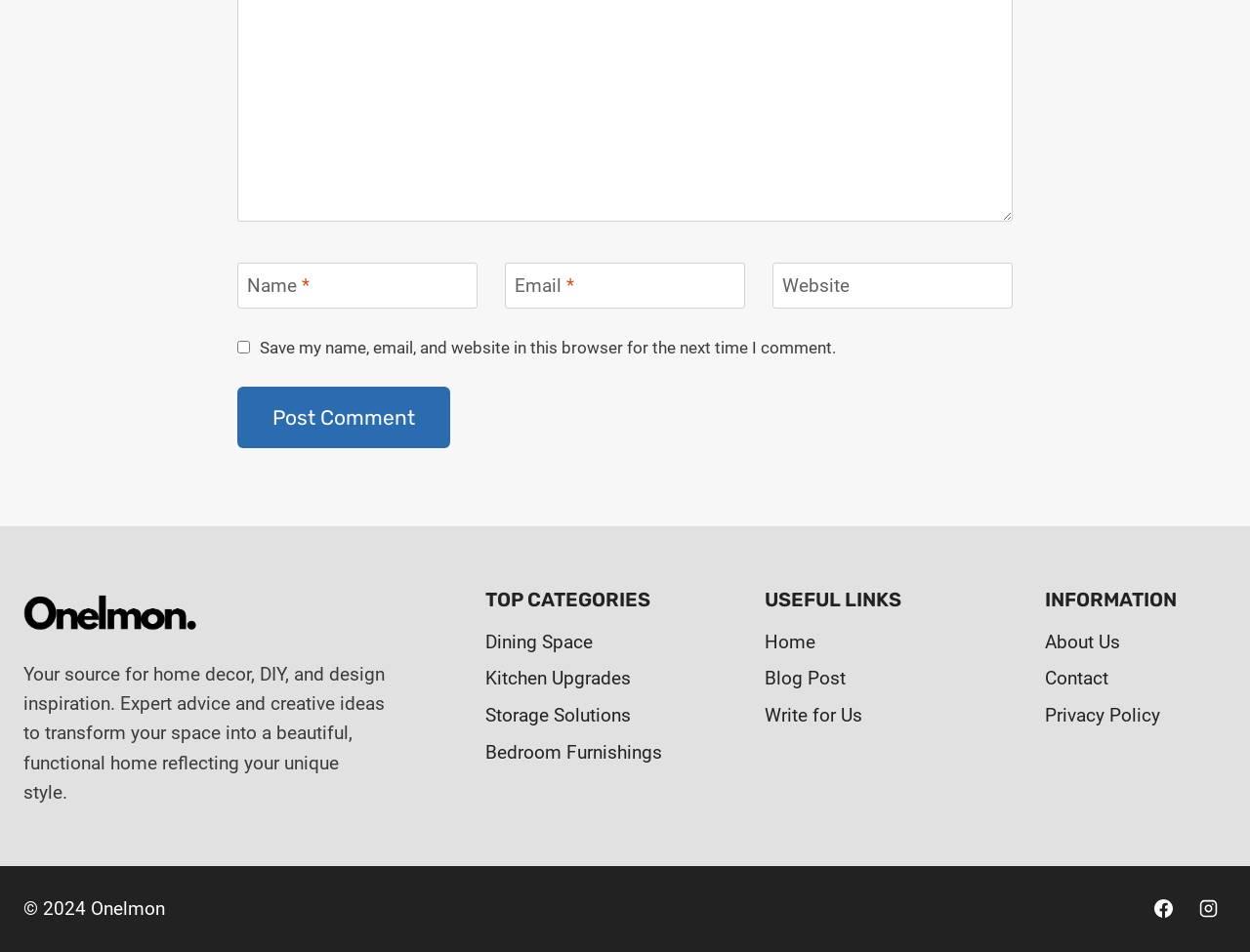Locate the bounding box coordinates of the area where you should click to accomplish the instruction: "Click the Post Comment button".

[0.19, 0.406, 0.36, 0.47]